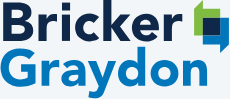Generate an in-depth description of the visual content.

The image features the logo of Bricker Graydon LLP, a law firm known for its expertise in various legal services. The logo prominently displays the firm's name, with "Bricker" in a dark shade and "Graydon" in a vibrant blue. Accompanying this text is a stylized geometric design in green and darker blue, suggesting a modern and professional aesthetic. The logo represents the firm’s commitment to providing reliable legal assistance, particularly in areas related to public sector law, education, and regulatory compliance.